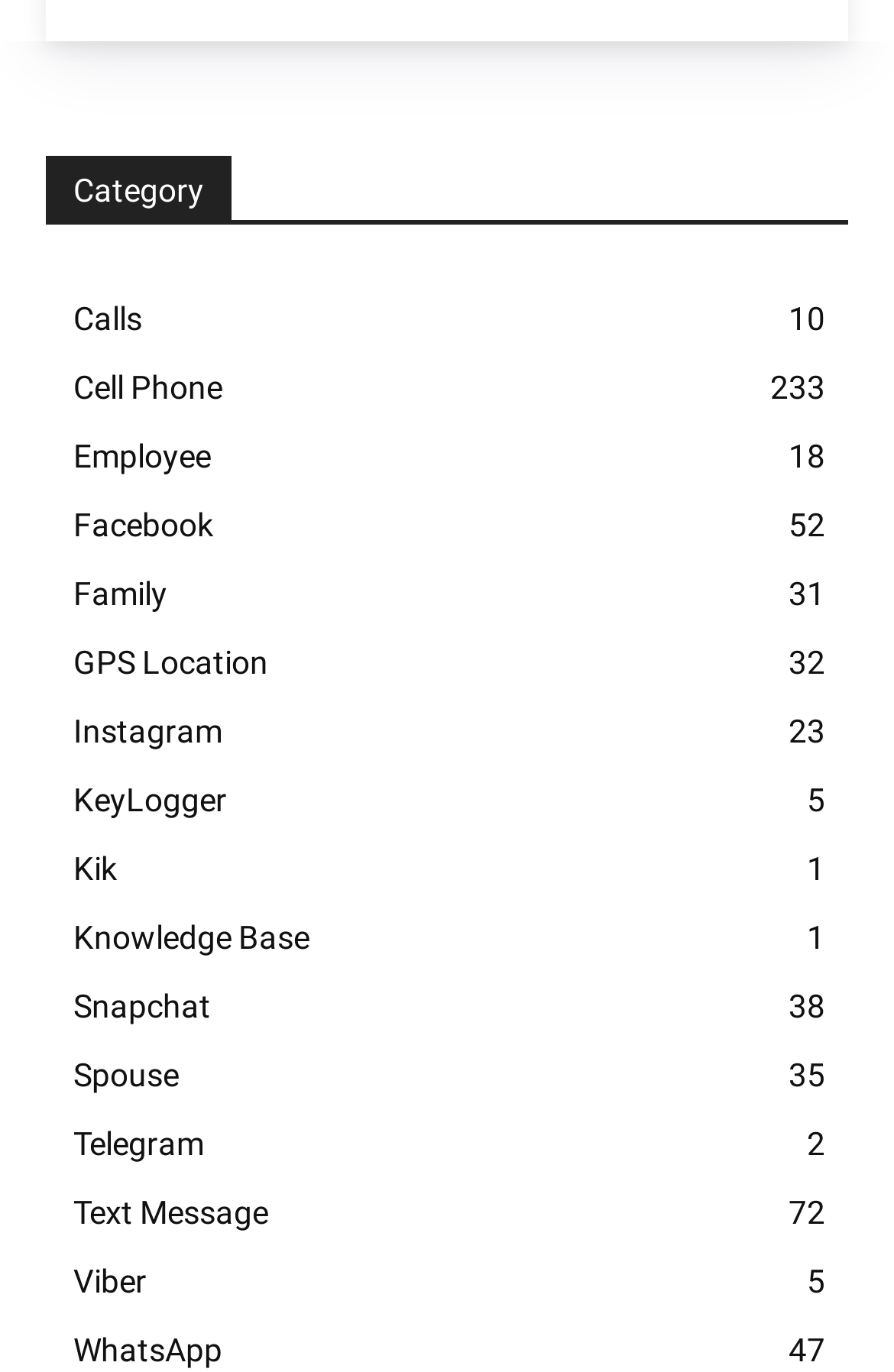Determine the bounding box coordinates for the clickable element required to fulfill the instruction: "Explore GPS location". Provide the coordinates as four float numbers between 0 and 1, i.e., [left, top, right, bottom].

[0.051, 0.457, 0.949, 0.507]